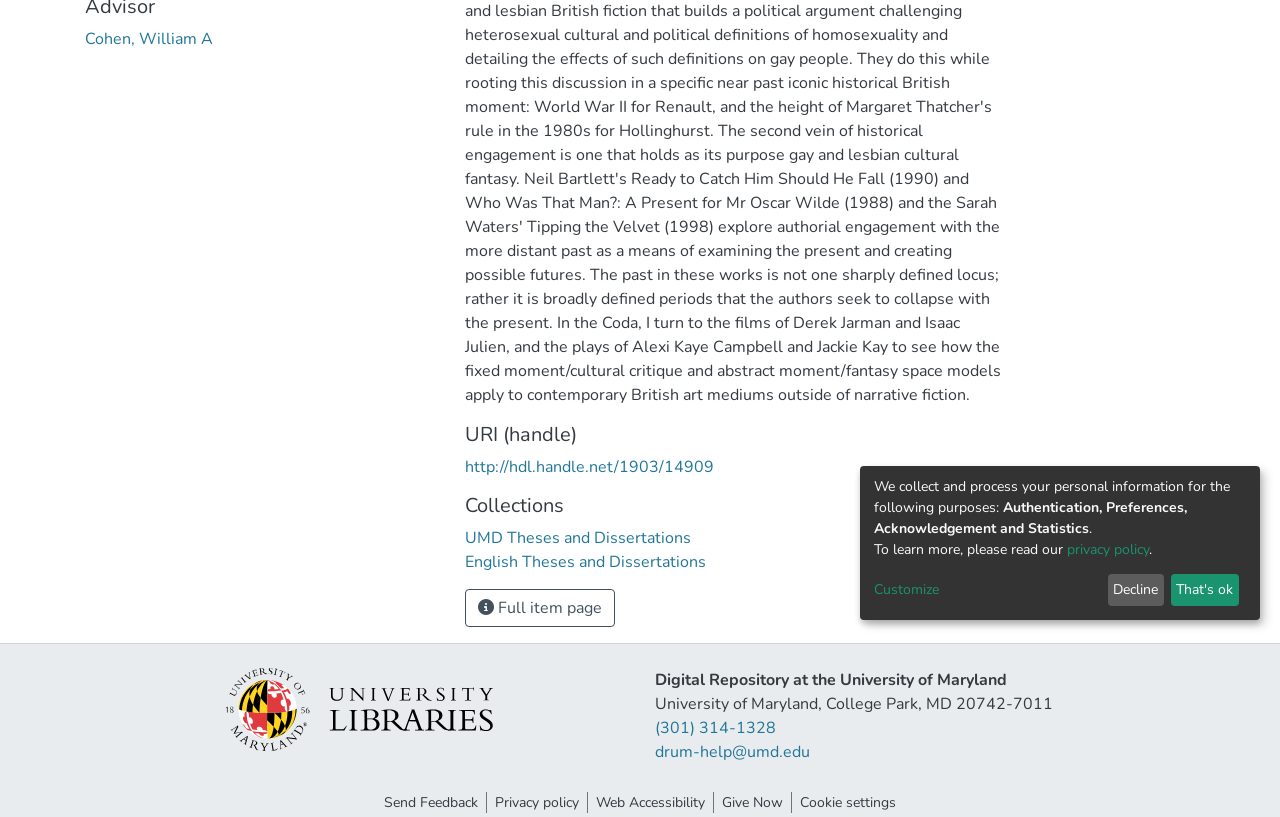For the given element description UMD Theses and Dissertations, determine the bounding box coordinates of the UI element. The coordinates should follow the format (top-left x, top-left y, bottom-right x, bottom-right y) and be within the range of 0 to 1.

[0.363, 0.645, 0.54, 0.672]